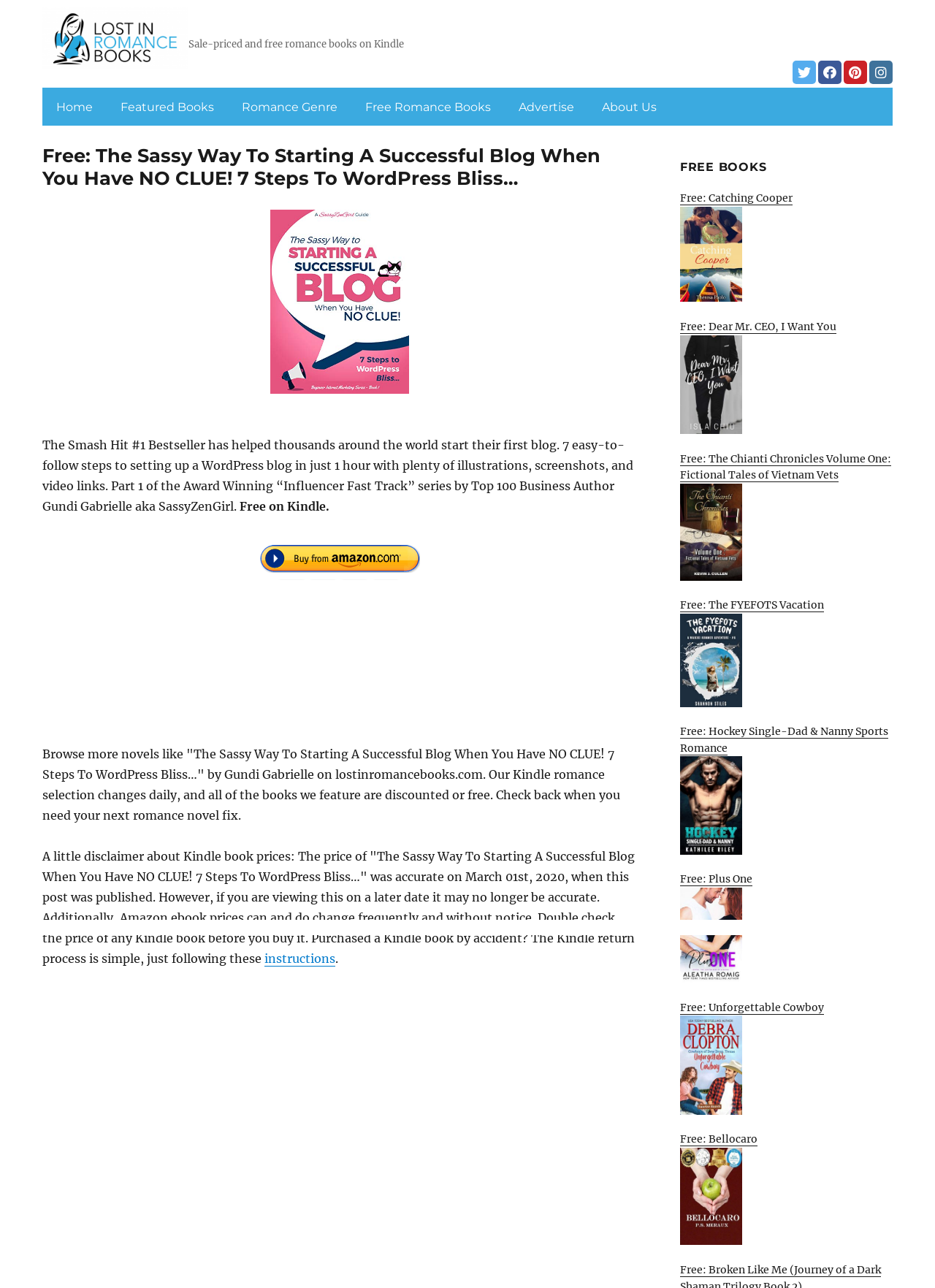Please find the bounding box coordinates of the element that you should click to achieve the following instruction: "Click the 'Free Romance Books' link in the primary menu". The coordinates should be presented as four float numbers between 0 and 1: [left, top, right, bottom].

[0.38, 0.071, 0.536, 0.095]